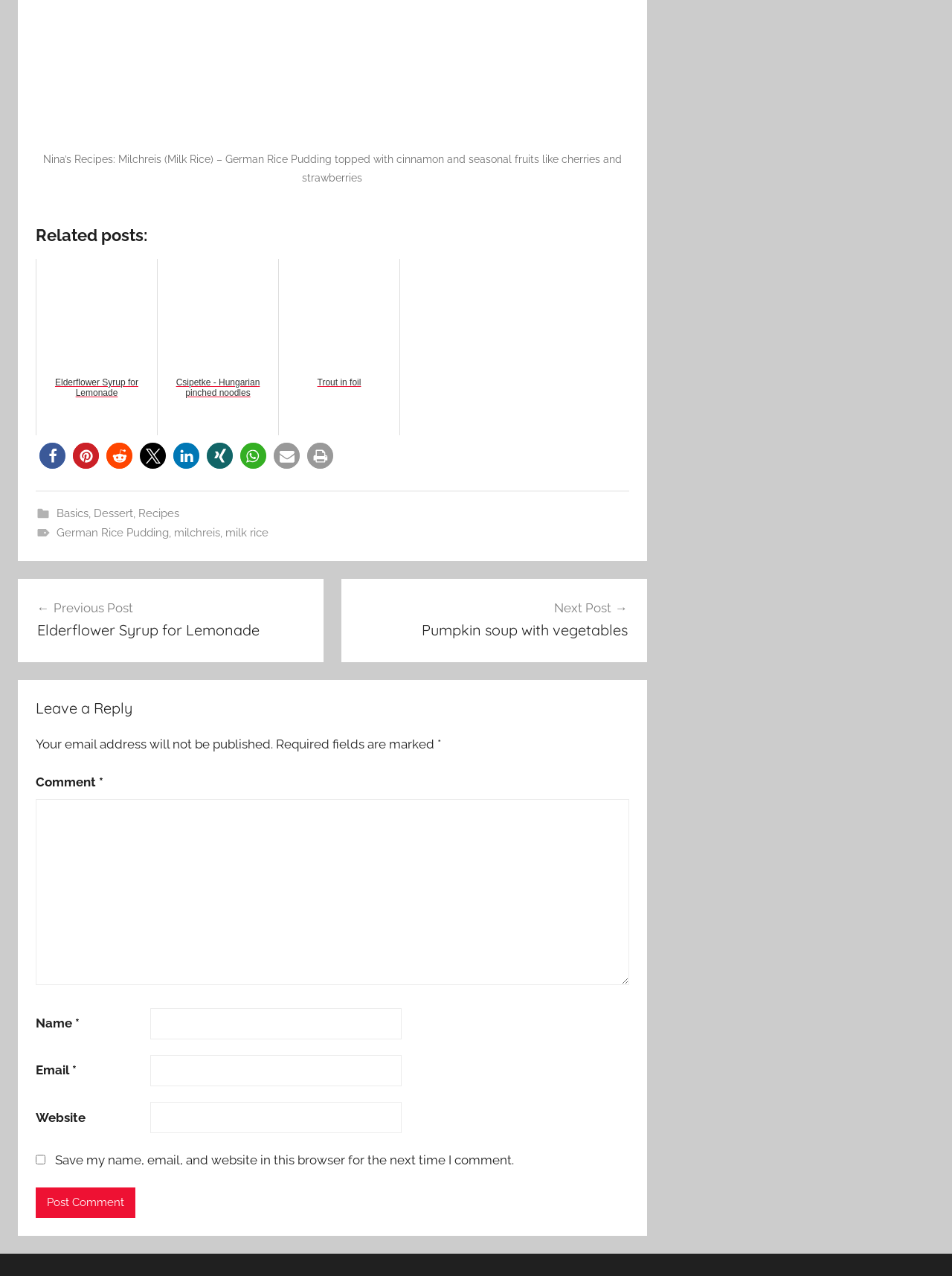Please determine the bounding box coordinates of the element to click in order to execute the following instruction: "Click on the 'Share on Facebook' button". The coordinates should be four float numbers between 0 and 1, specified as [left, top, right, bottom].

[0.041, 0.347, 0.069, 0.367]